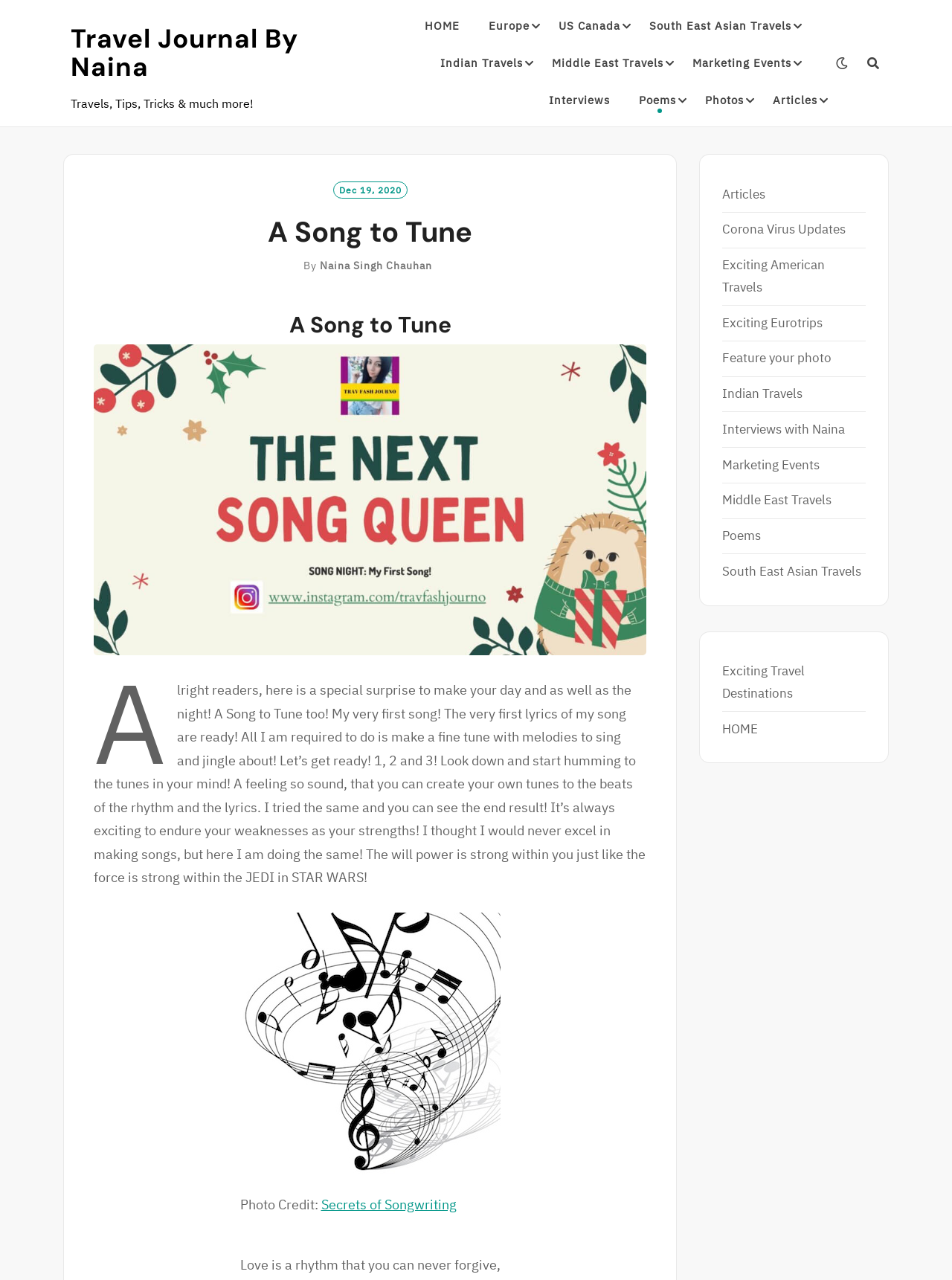What is the category of the article 'Exciting American Travels'?
Look at the image and respond with a one-word or short-phrase answer.

US Canada